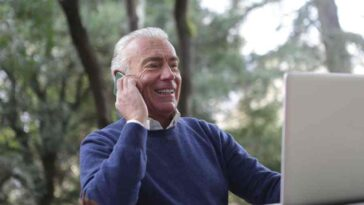Describe all the elements in the image extensively.

The image captures a cheerful older man engaged in a phone conversation while sitting outdoors, surrounded by lush greenery. He is wearing a cozy blue sweater, which contrasts nicely with the natural backdrop of trees, creating a serene and inviting atmosphere. The man is smiling broadly, conveying a sense of warmth and joy as he speaks into his smartphone, held to his ear with one hand, while the other rests comfortably on a laptop in front of him. This setting suggests a relaxed yet productive day, perhaps indicating he is balancing personal communication with work or leisure tasks. The overall composition reflects a blend of modern technology and the tranquility of nature, highlighting the simplicity and happiness of connecting with others.